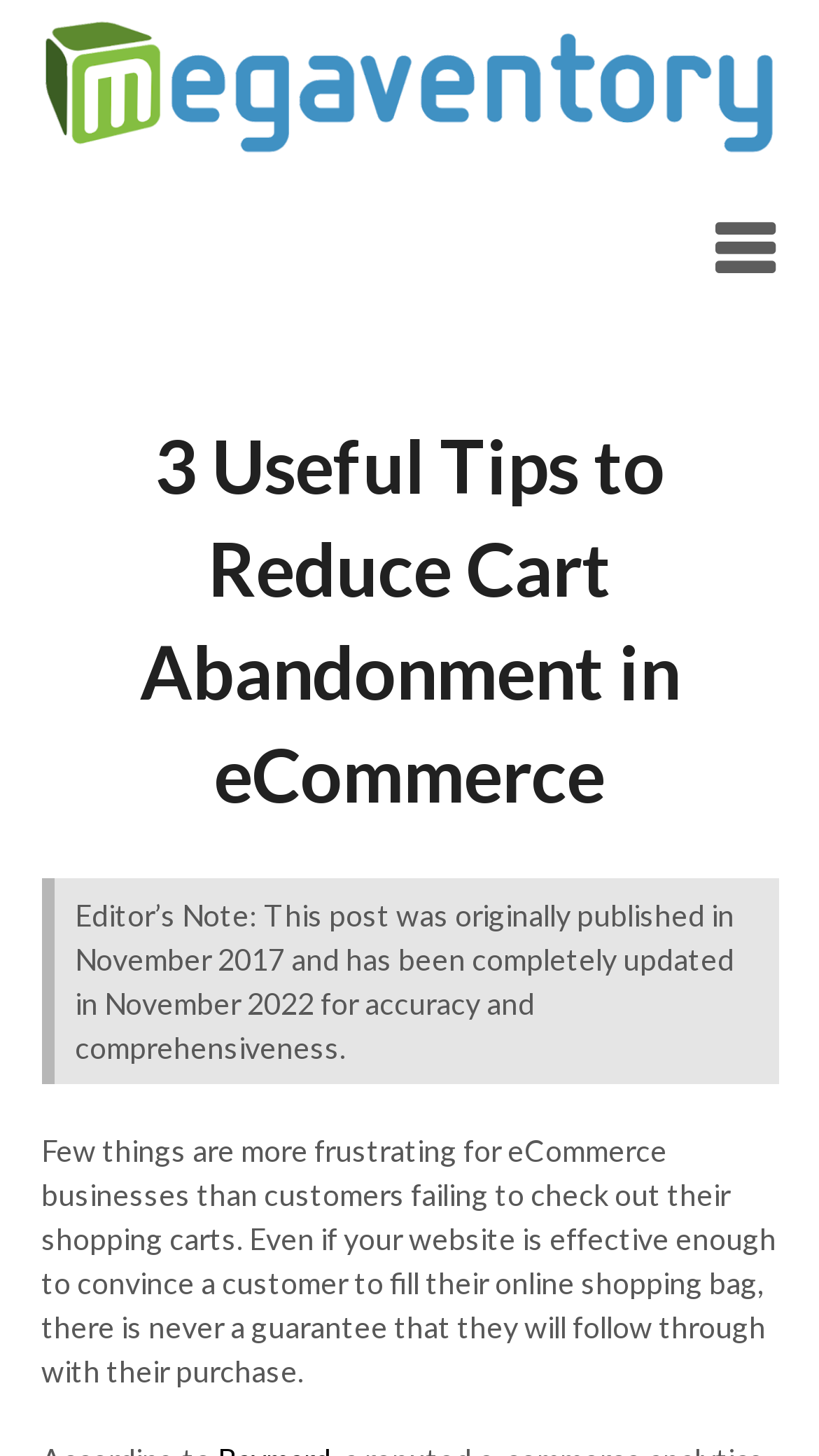Generate a comprehensive description of the webpage.

The webpage is about reducing cart abandonment in eCommerce, with a focus on three useful tips. At the top left of the page, there is a link to "The Megaventory Blog" accompanied by an image with the same name. 

Below this, there is a header section that spans the width of the page, containing the title "3 Useful Tips to Reduce Cart Abandonment in eCommerce". 

To the right of the title, there is a collapsed link represented by an icon. 

Following the title, there is an editor's note in a blockquote format, stating that the post was originally published in 2017 and updated in 2022. 

Below the editor's note, there is a paragraph of text that discusses the frustration of customers failing to check out their shopping carts, despite being convinced to fill their online shopping bag.